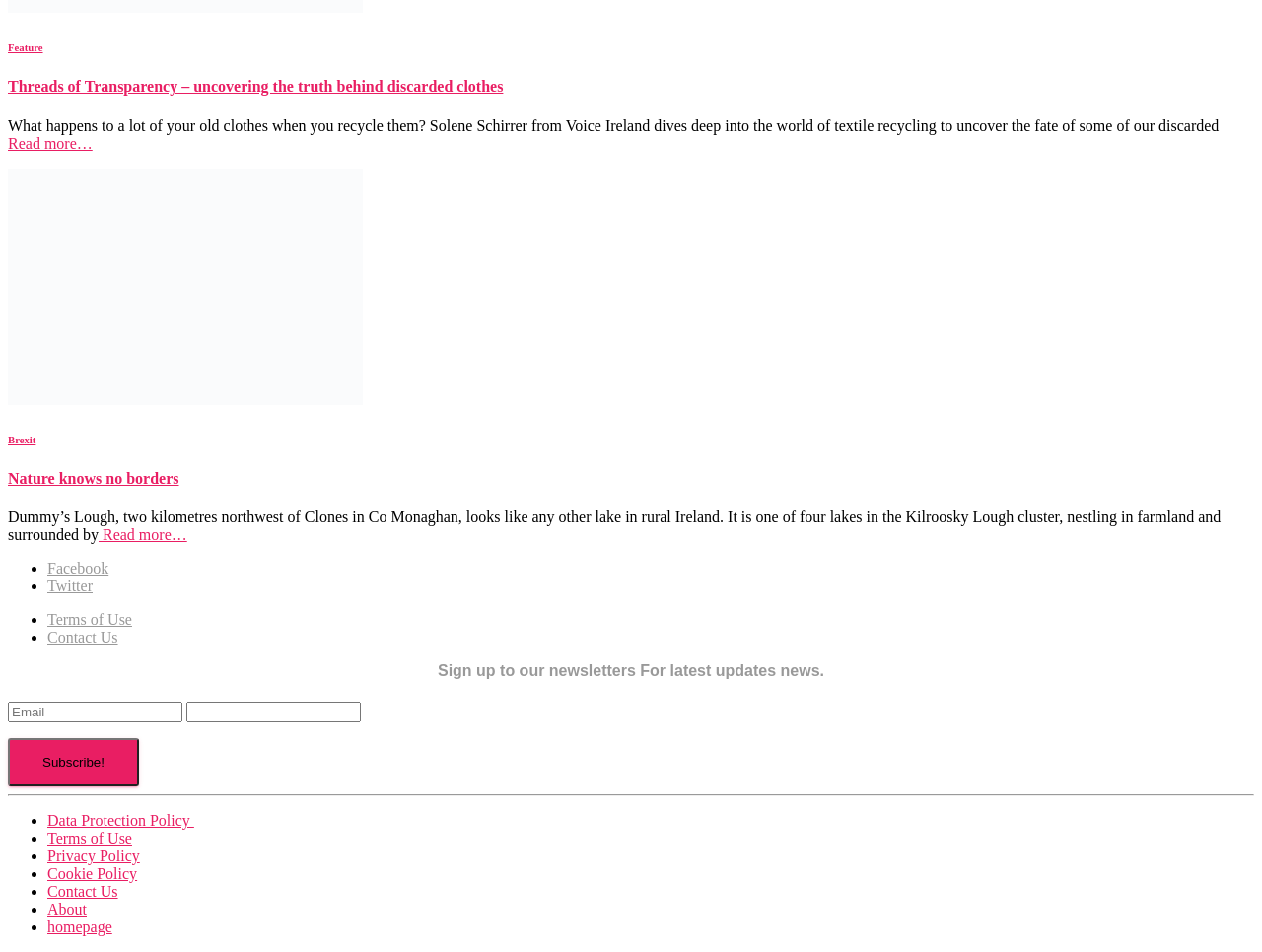How many links are there in the footer?
Using the image as a reference, give an elaborate response to the question.

I counted the number of links in the footer section, which starts from the 'Facebook' link and ends at the 'homepage' link. There are 13 links in total.